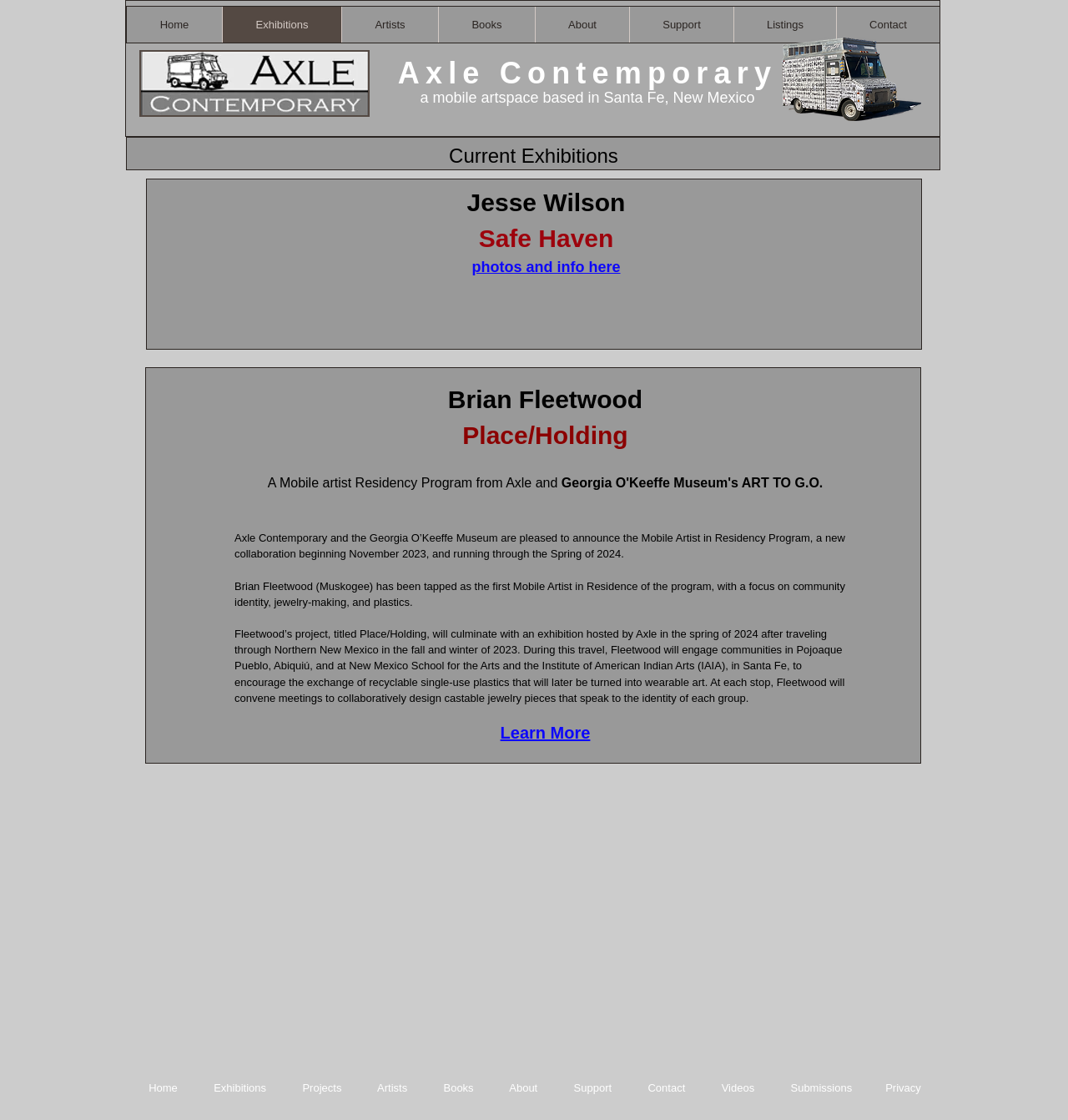Pinpoint the bounding box coordinates of the clickable area needed to execute the instruction: "view about page". The coordinates should be specified as four float numbers between 0 and 1, i.e., [left, top, right, bottom].

[0.501, 0.006, 0.589, 0.038]